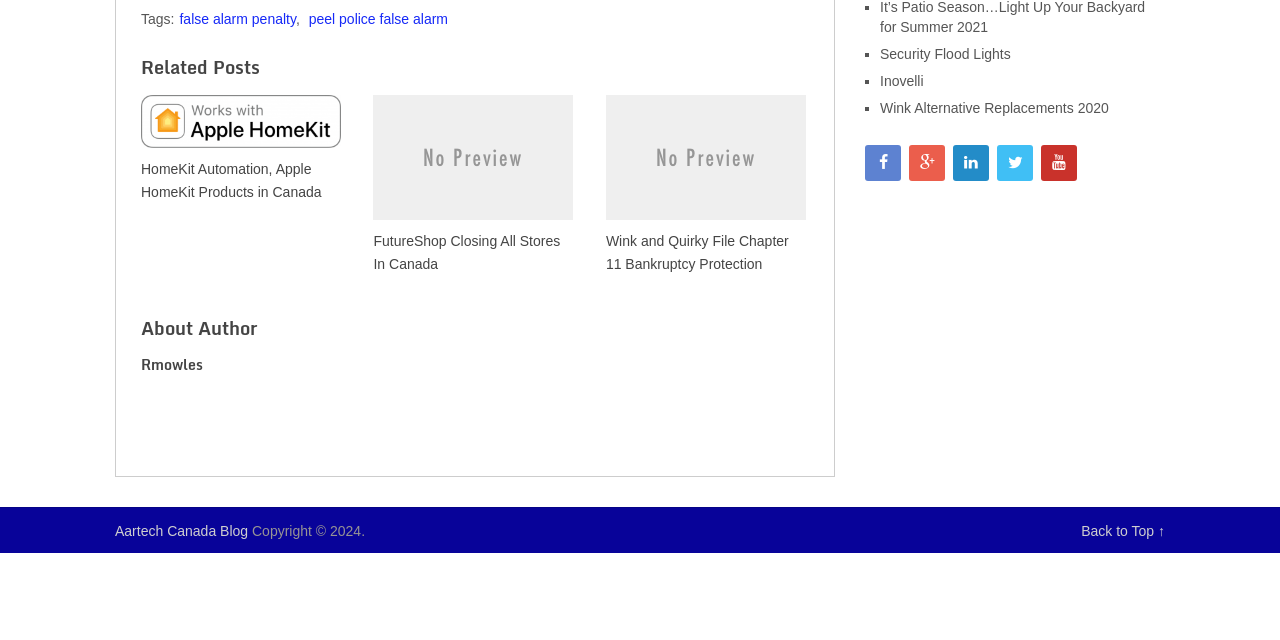Locate the bounding box of the user interface element based on this description: "title="YouTube"".

[0.813, 0.227, 0.841, 0.283]